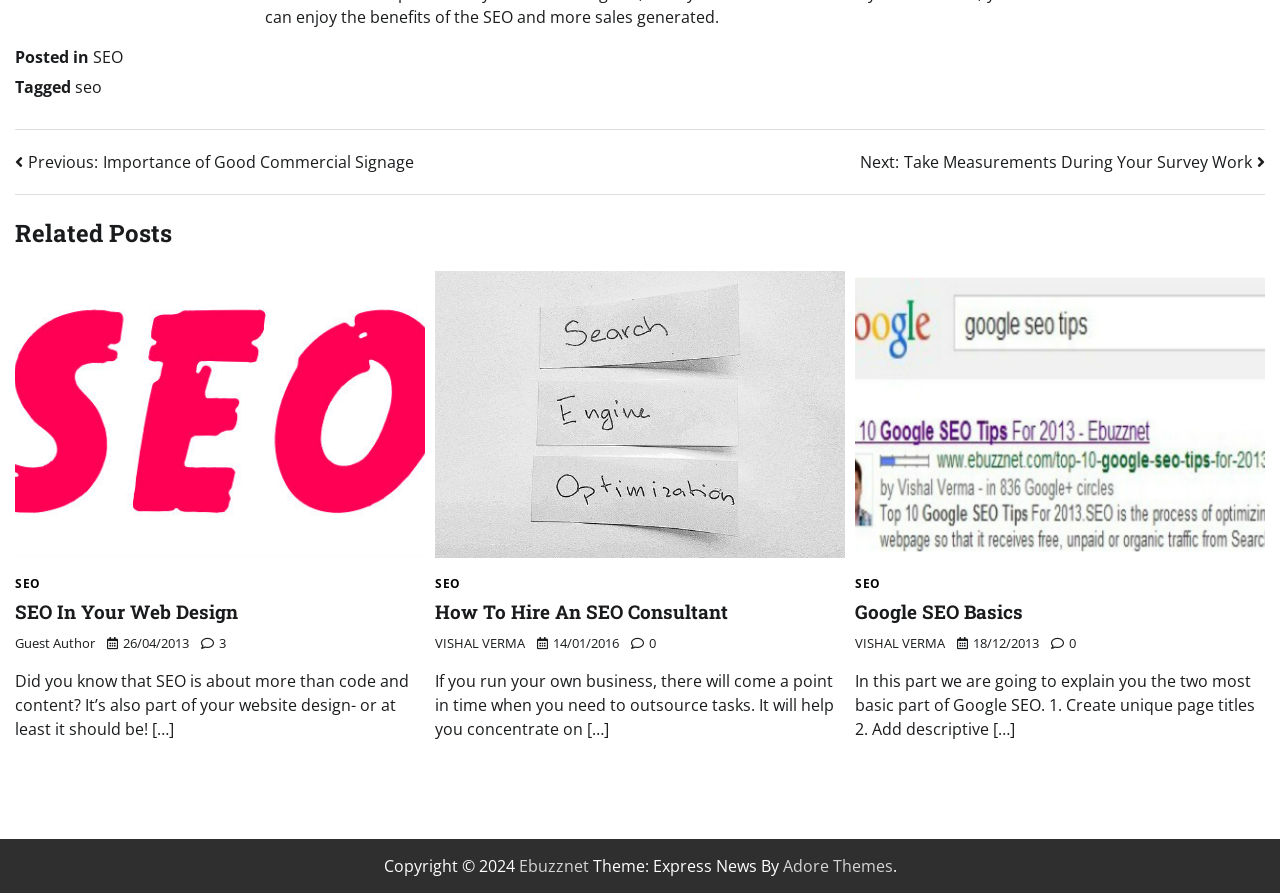What is the purpose of the 'Post navigation' section?
Based on the image, provide your answer in one word or phrase.

To navigate between posts